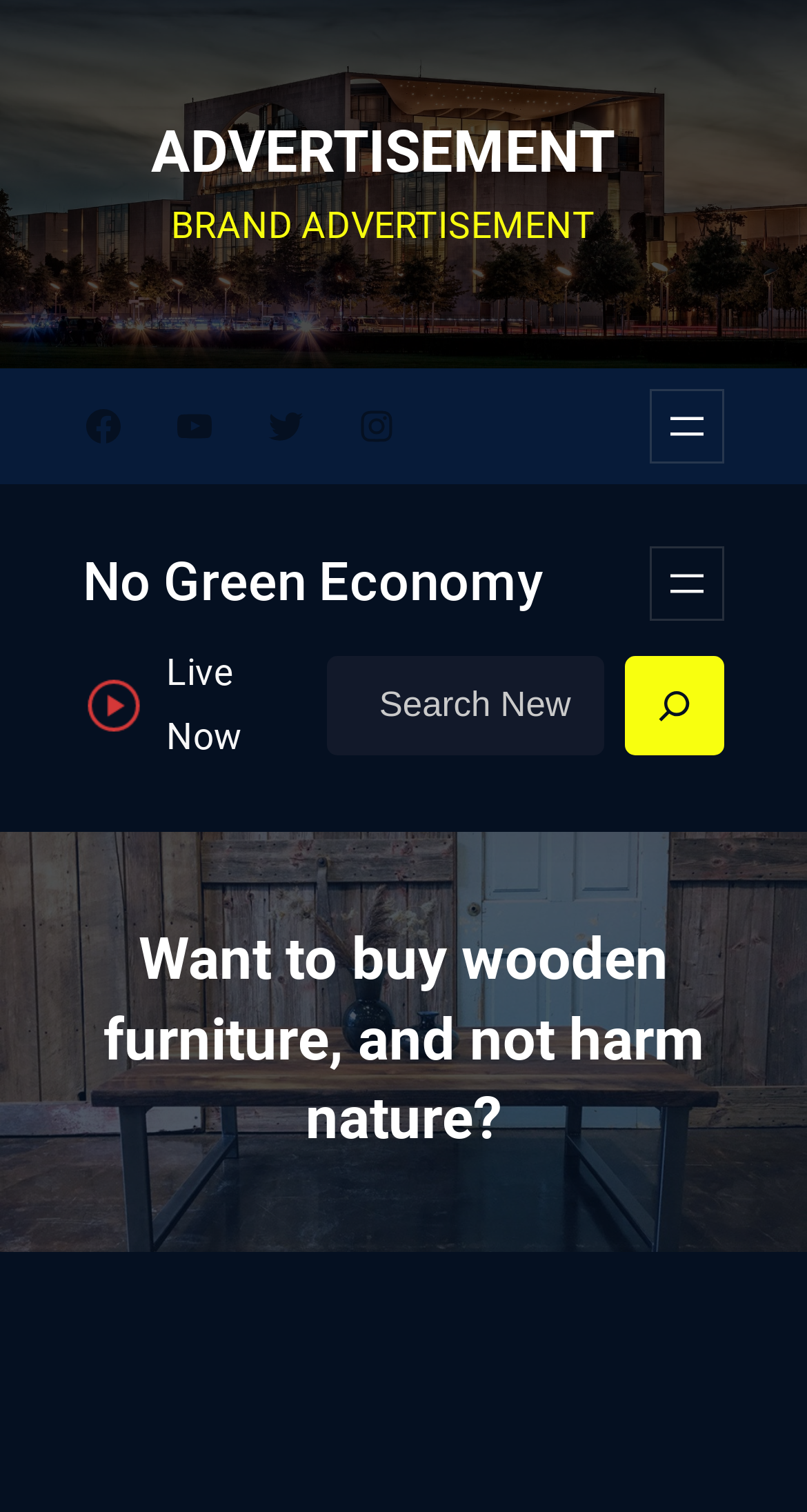Please provide the bounding box coordinates for the UI element as described: "Twitter". The coordinates must be four floats between 0 and 1, represented as [left, top, right, bottom].

[0.328, 0.268, 0.379, 0.296]